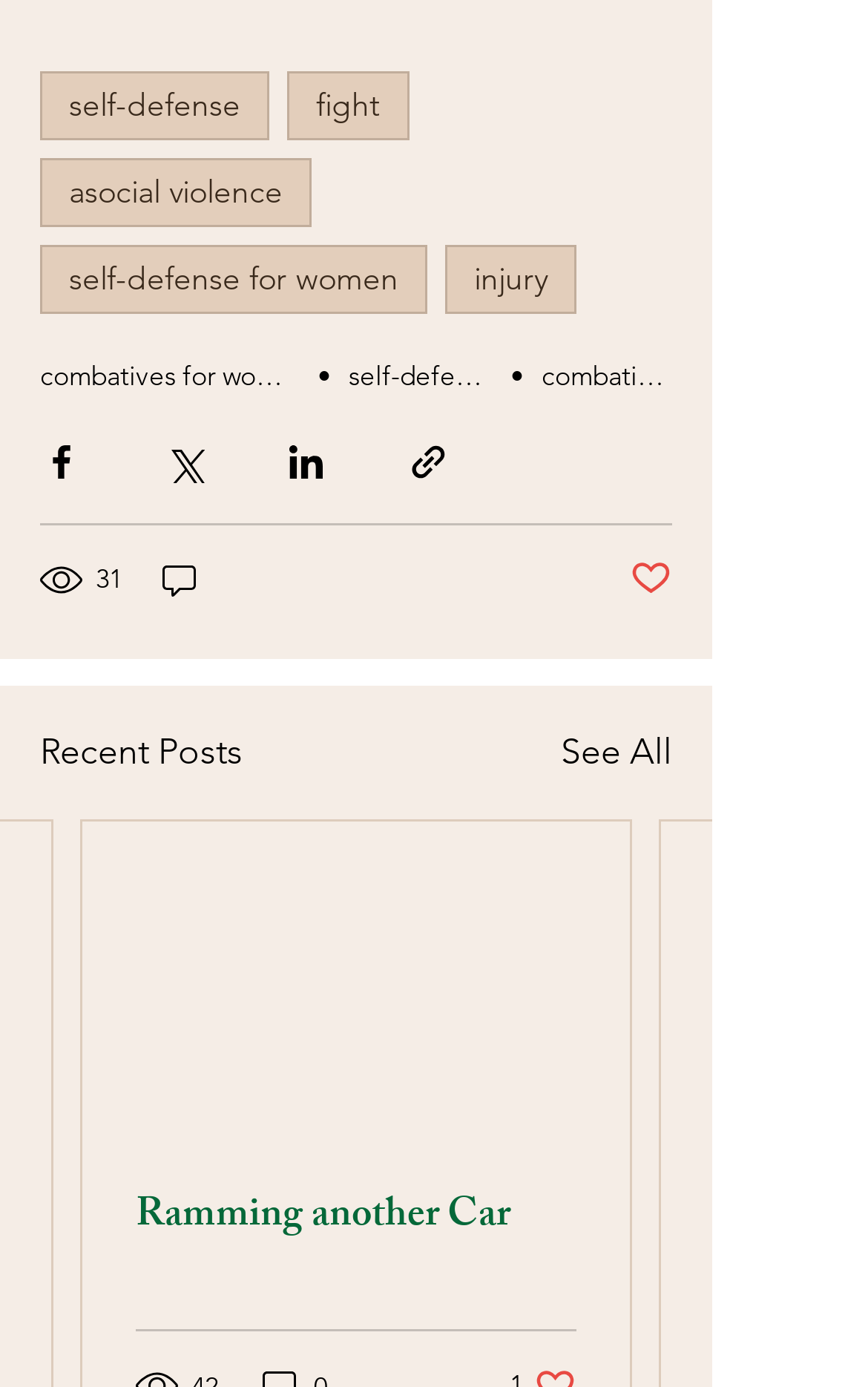Ascertain the bounding box coordinates for the UI element detailed here: "alt="Brand-Logo"". The coordinates should be provided as [left, top, right, bottom] with each value being a float between 0 and 1.

None